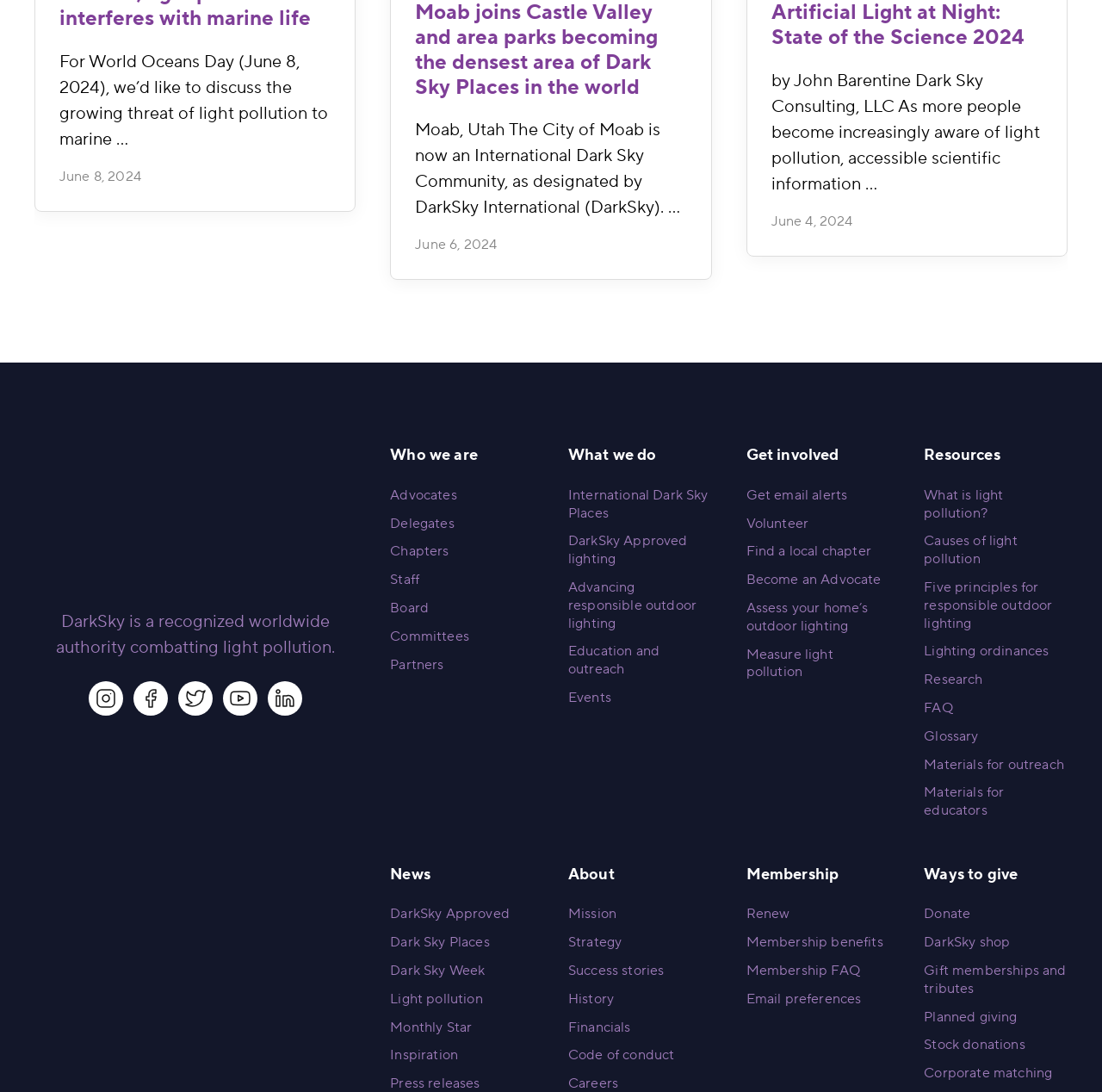Given the description of the UI element: "Committees", predict the bounding box coordinates in the form of [left, top, right, bottom], with each value being a float between 0 and 1.

[0.354, 0.575, 0.426, 0.591]